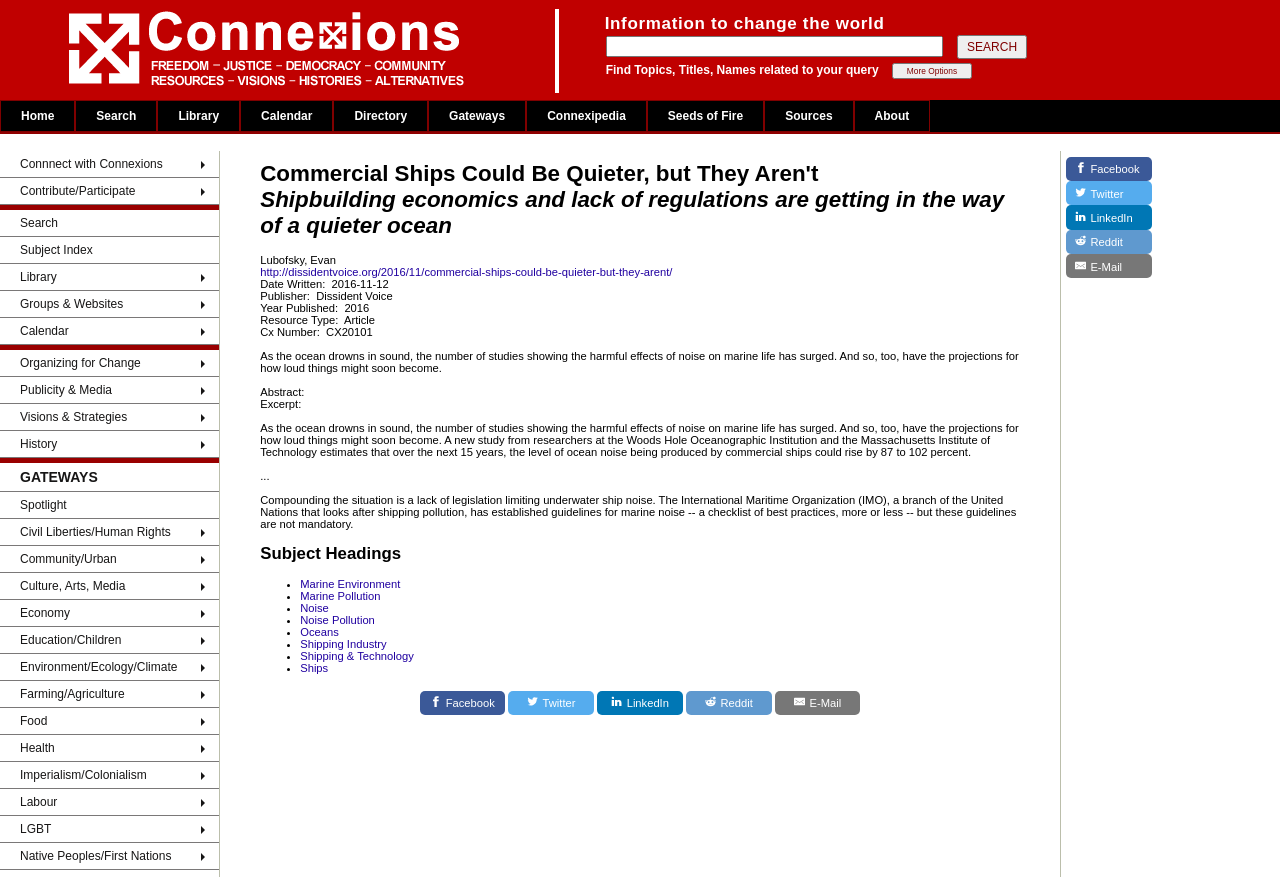Determine the coordinates of the bounding box for the clickable area needed to execute this instruction: "Go to the 'Home' page".

[0.0, 0.114, 0.059, 0.151]